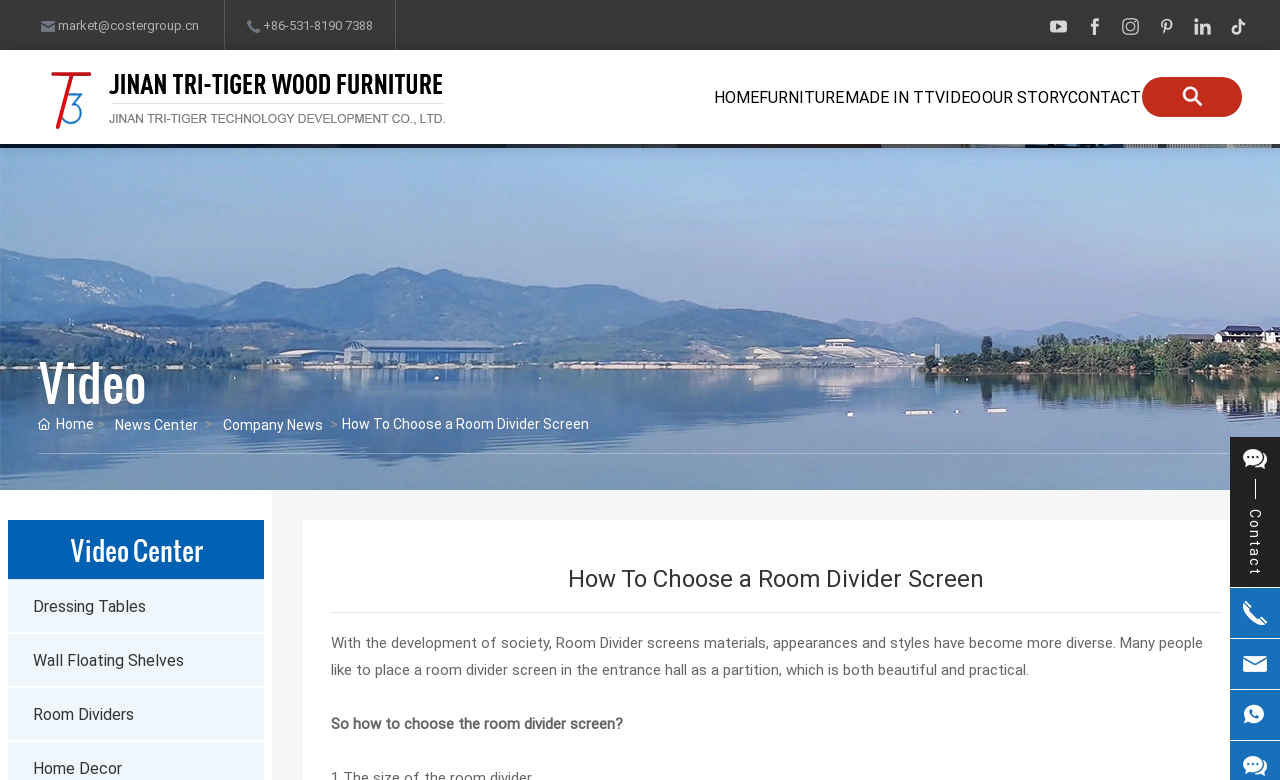Determine the bounding box coordinates for the clickable element to execute this instruction: "View the 'Room Dividers' page". Provide the coordinates as four float numbers between 0 and 1, i.e., [left, top, right, bottom].

[0.014, 0.899, 0.199, 0.932]